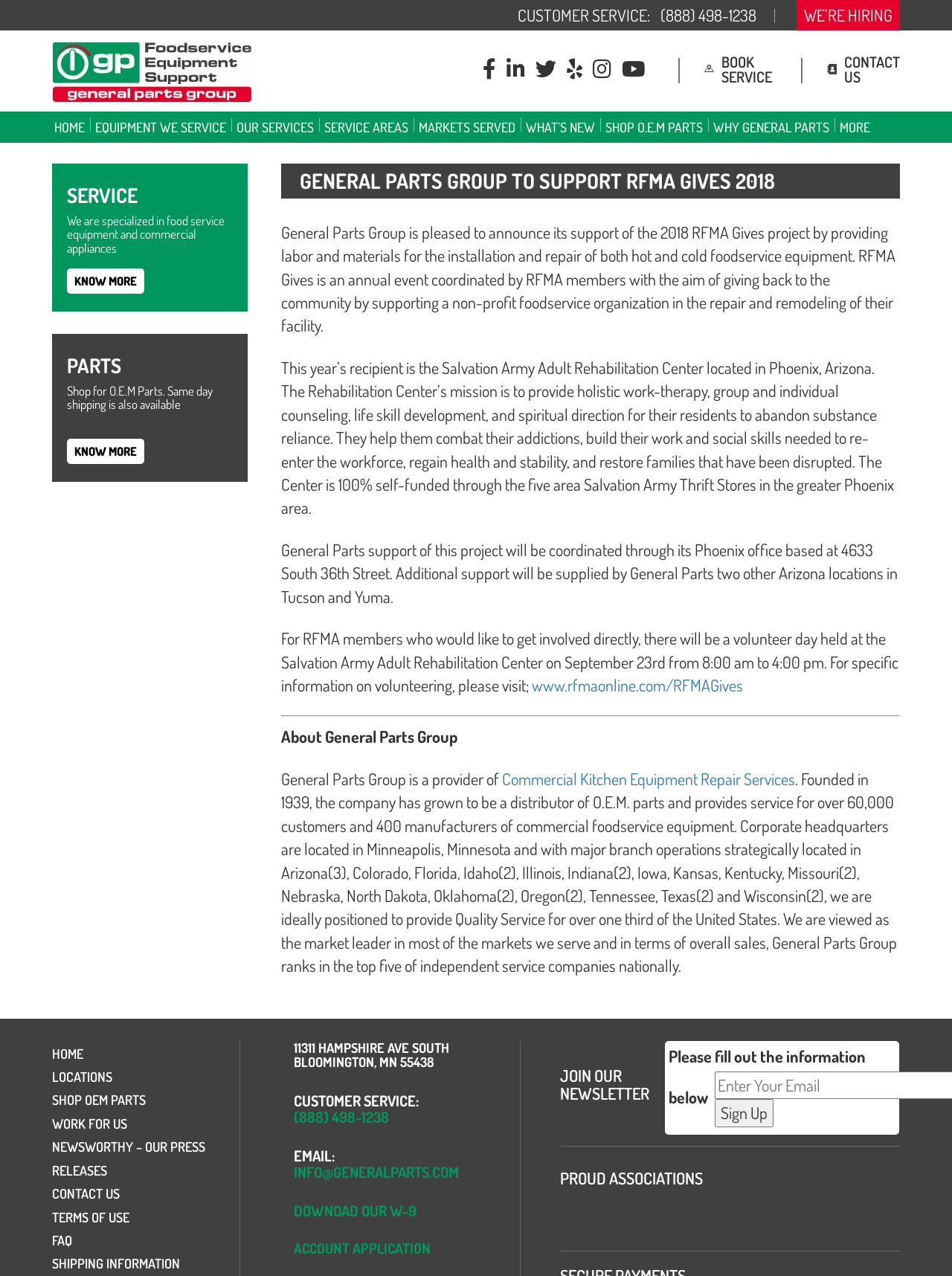Can you provide the bounding box coordinates for the element that should be clicked to implement the instruction: "Learn more about commercial kitchen equipment repair services"?

[0.527, 0.602, 0.835, 0.618]